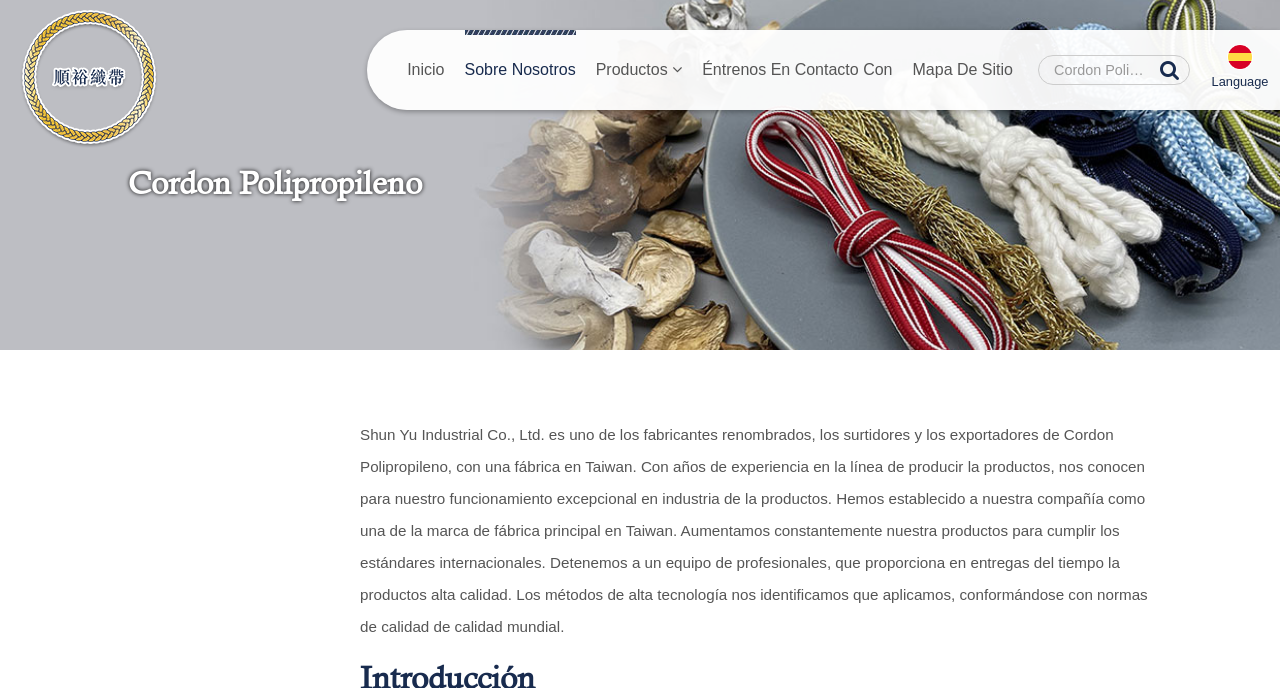Please find and report the bounding box coordinates of the element to click in order to perform the following action: "Search for products". The coordinates should be expressed as four float numbers between 0 and 1, in the format [left, top, right, bottom].

[0.816, 0.081, 0.902, 0.122]